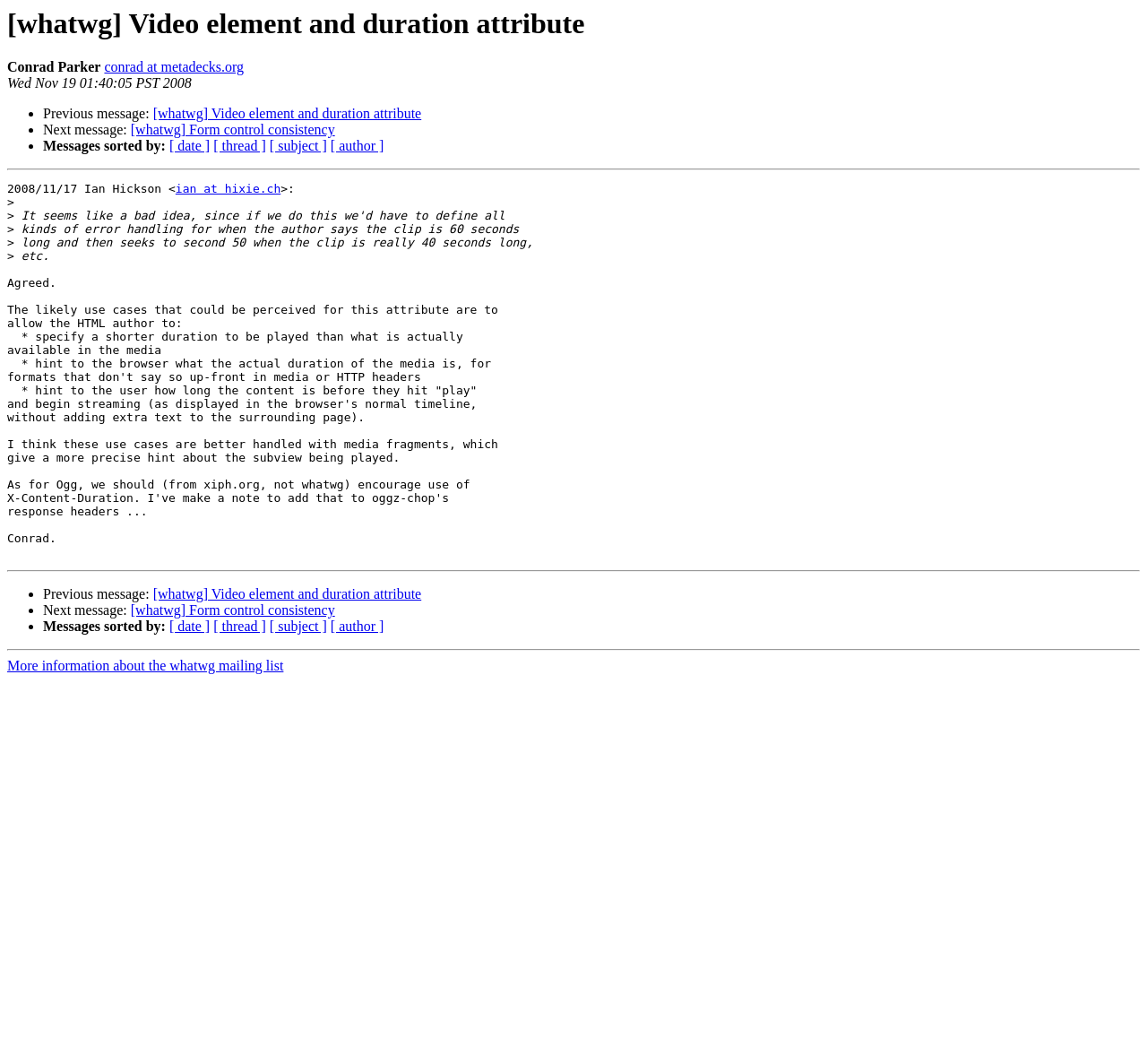What is the name of the mailing list?
Use the screenshot to answer the question with a single word or phrase.

whatwg